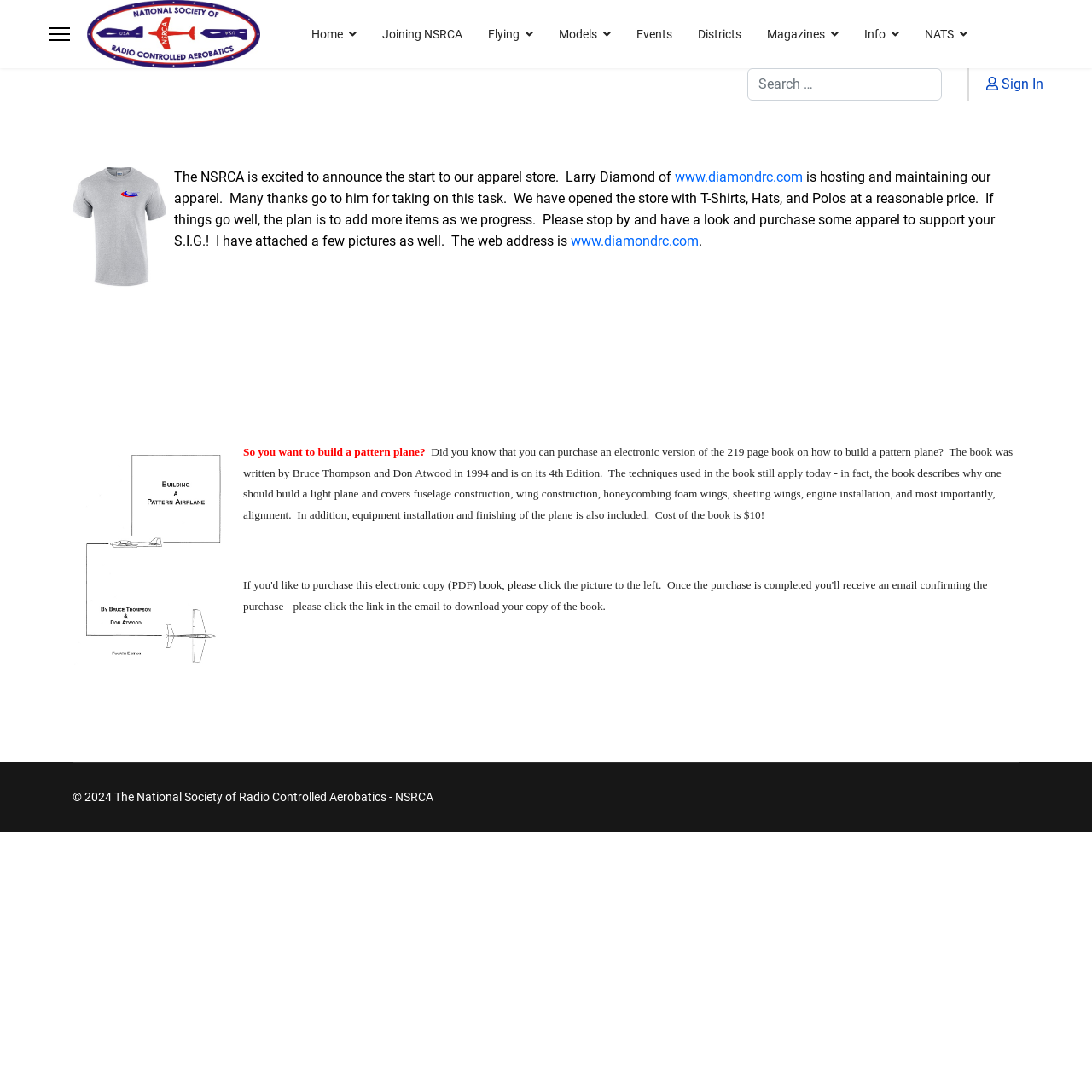Please find the bounding box coordinates of the section that needs to be clicked to achieve this instruction: "Search for something".

[0.684, 0.062, 0.862, 0.092]